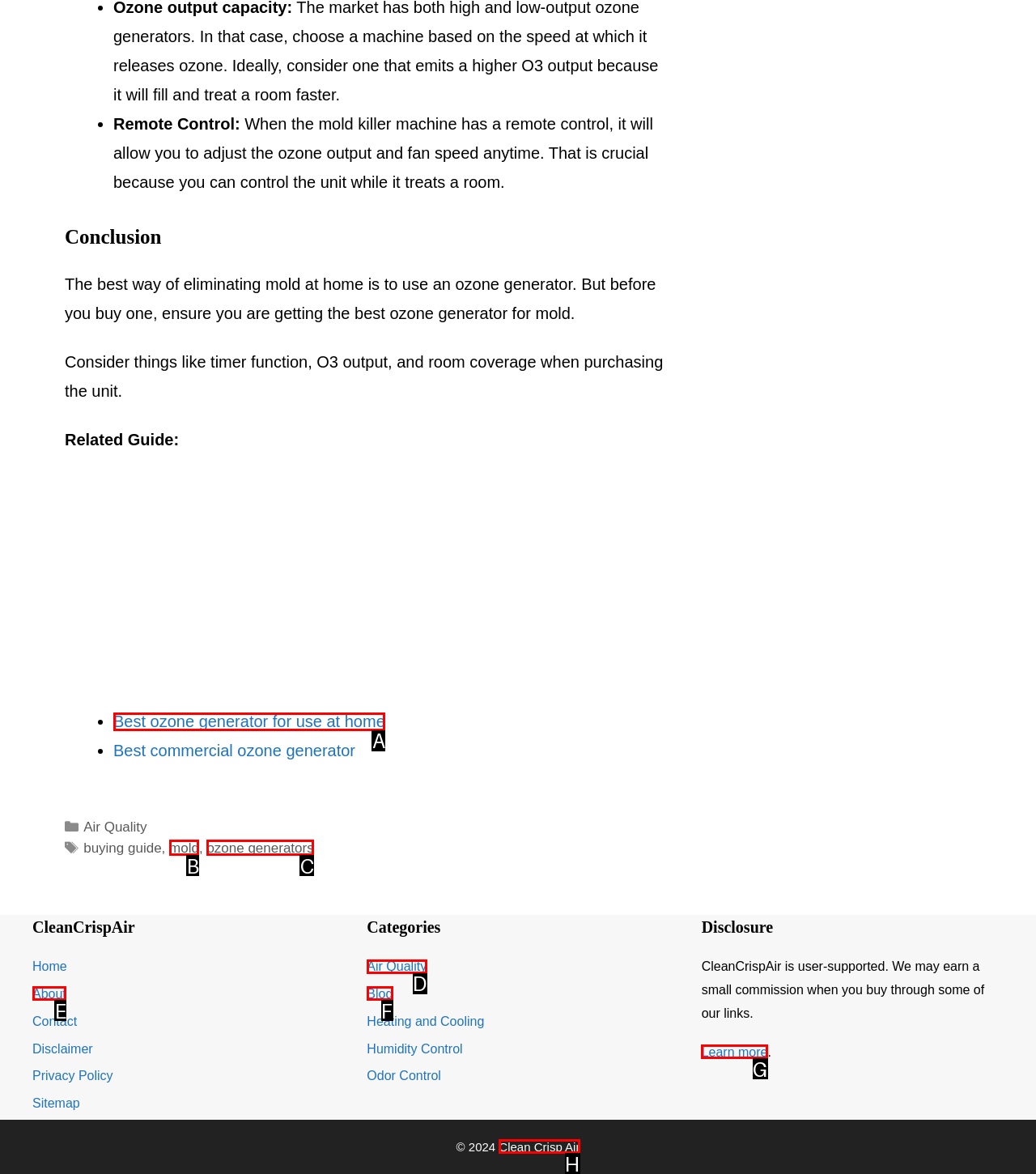Choose the letter of the UI element necessary for this task: Learn more about Disclosure
Answer with the correct letter.

G